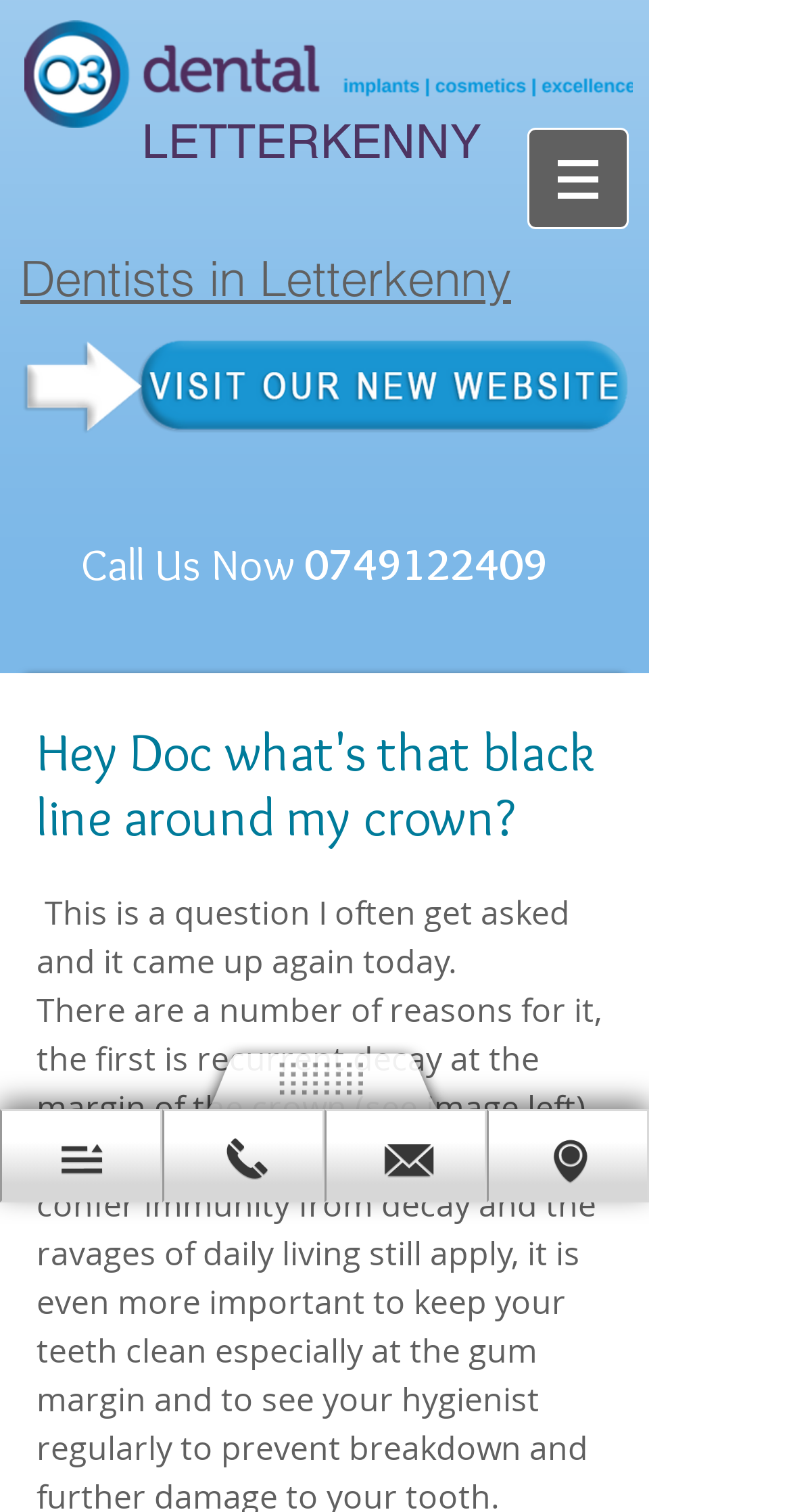Provide a brief response using a word or short phrase to this question:
How many links are at the bottom of the page?

3